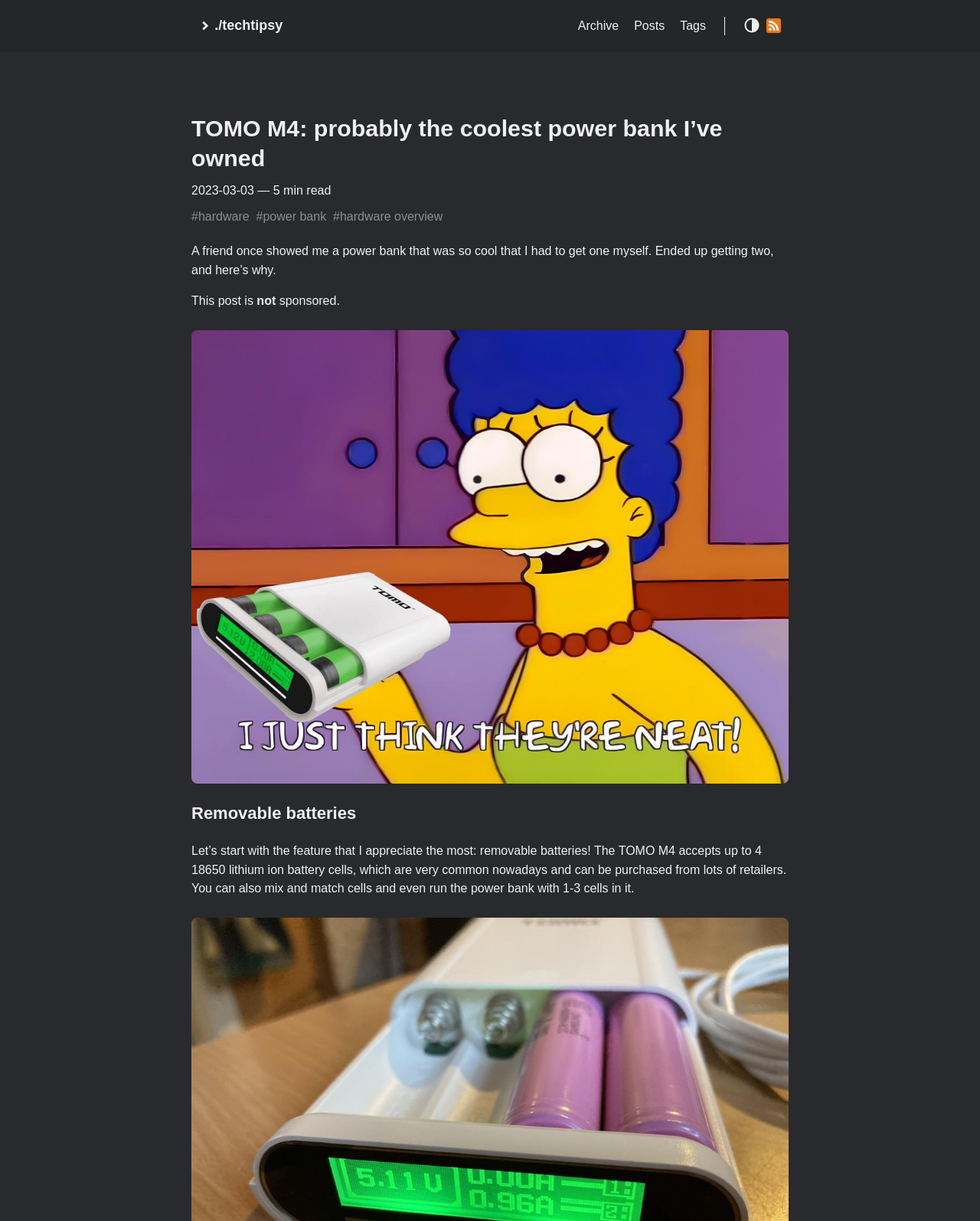Is the post sponsored?
Based on the screenshot, provide your answer in one word or phrase.

yes